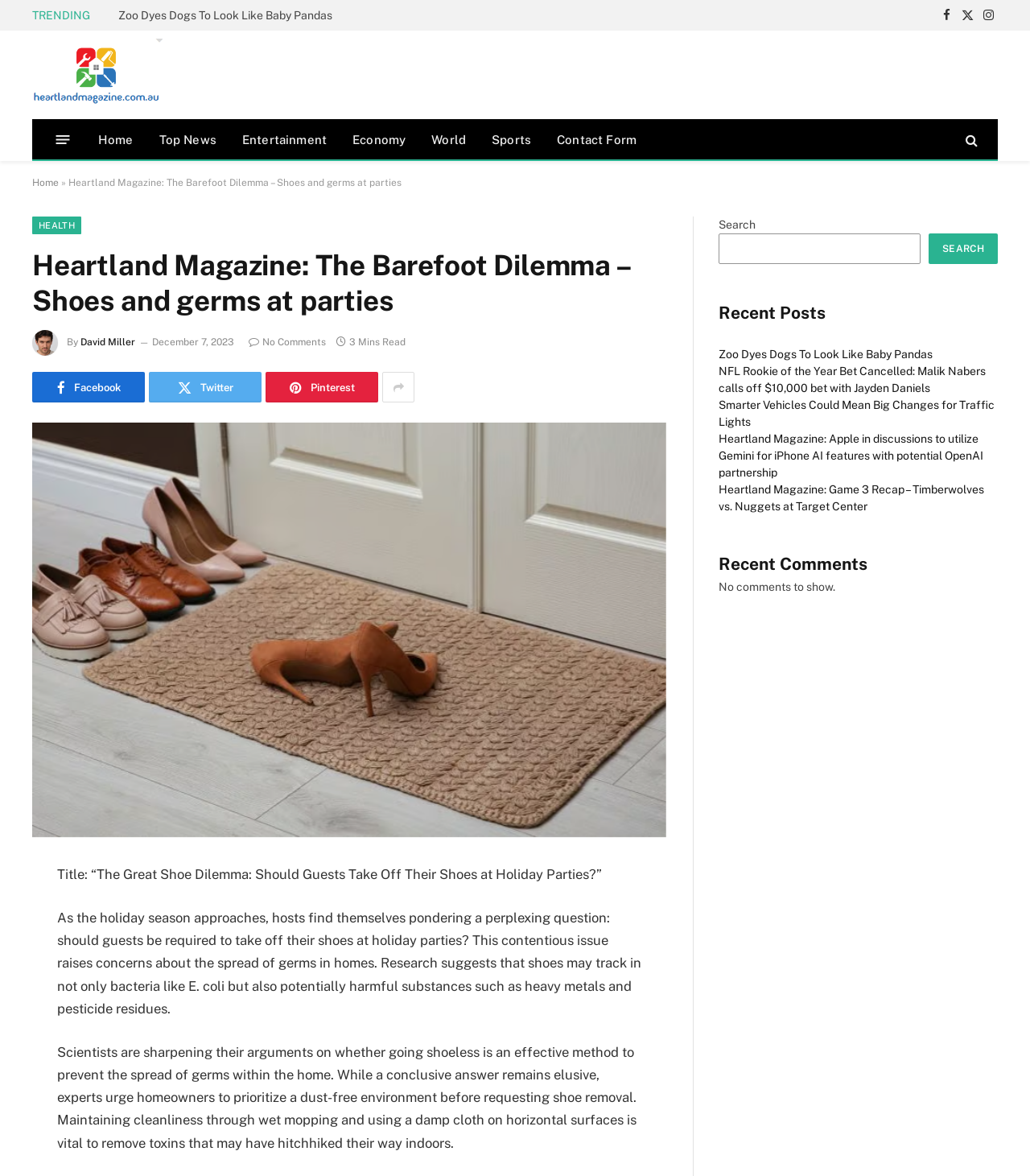How many comments are there on the article?
Answer the question with a detailed and thorough explanation.

I found the answer by looking at the 'No comments to show.' text located at the bottom of the page, which indicates that there are no comments on the article.